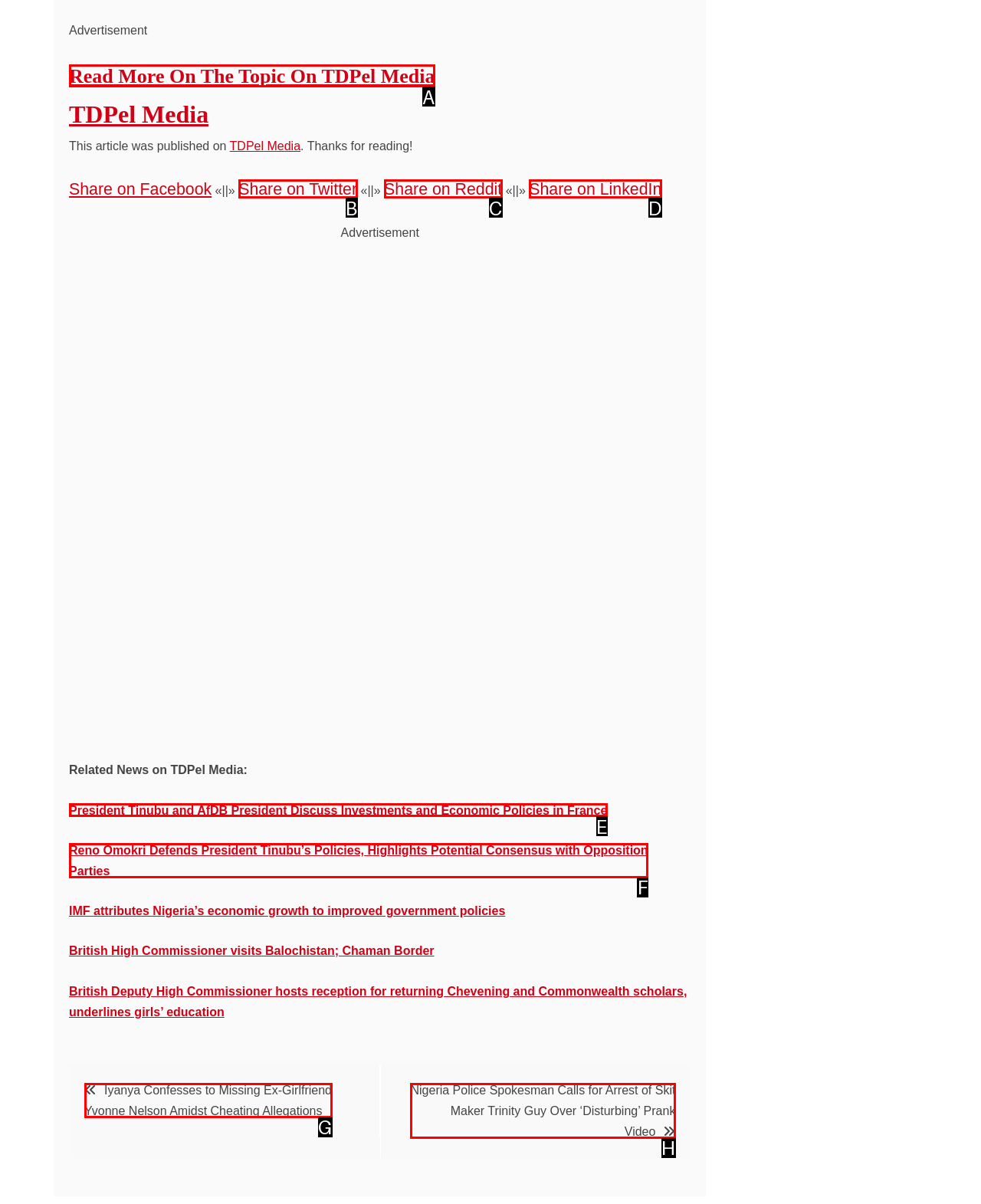Given the description: Share on Twitter, determine the corresponding lettered UI element.
Answer with the letter of the selected option.

B